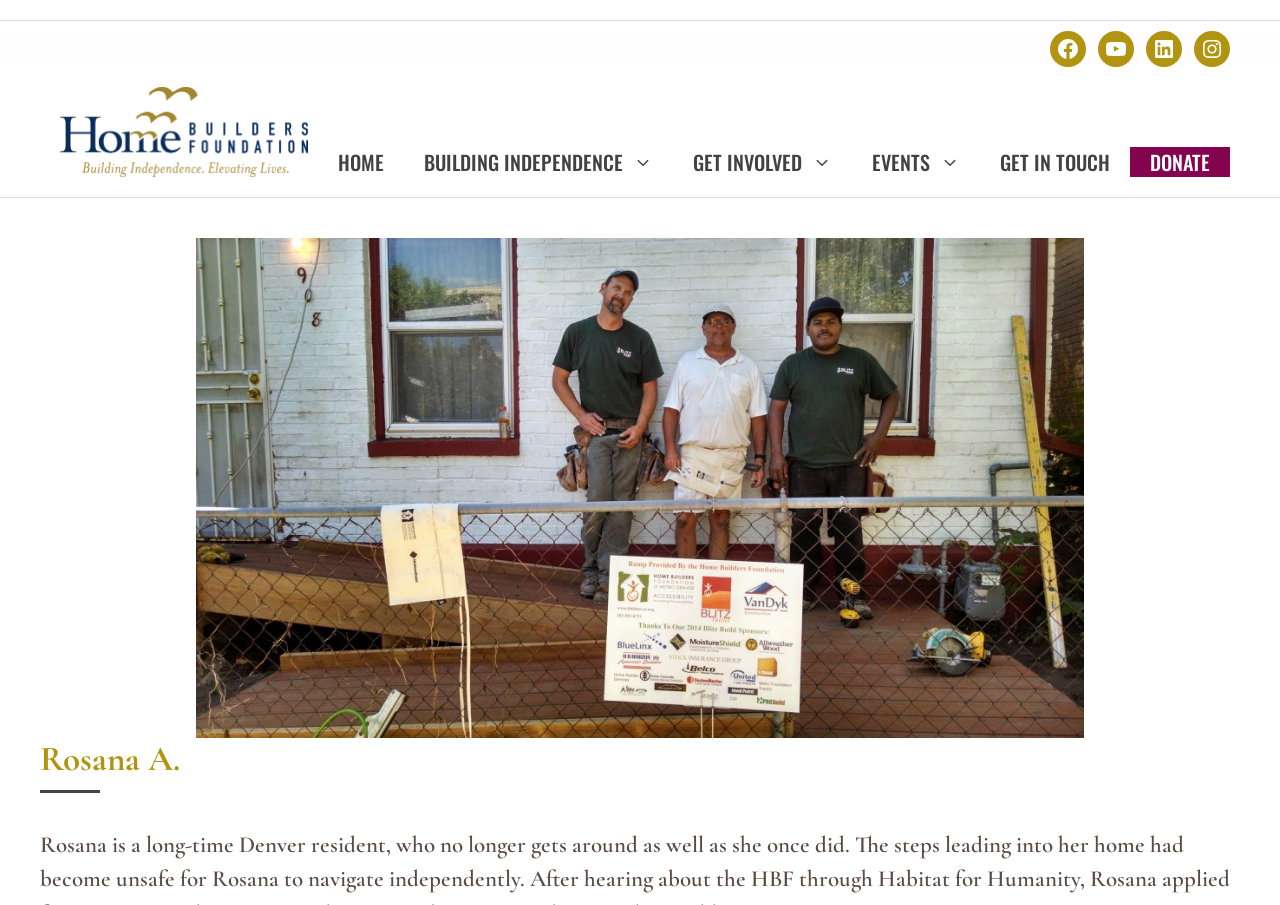Produce an elaborate caption capturing the essence of the webpage.

The webpage is about Rosana A. and her experience with the Home Builders Foundation. At the top right corner, there are four social media links: Facebook, YouTube, LinkedIn, and Instagram. Below these links, there is a banner that spans the entire width of the page, containing a link to the Home Builders Foundation website, accompanied by an image of the foundation's logo.

Underneath the banner, there is a primary navigation menu with six links: HOME, BUILDING INDEPENDENCE, GET INVOLVED, EVENTS, GET IN TOUCH, and DONATE. These links are aligned horizontally and take up most of the page's width.

The main content of the page is a heading that reads "Rosana A." and is located near the bottom of the page, taking up most of the page's width. The heading is likely a title or introduction to Rosana's story, which is described in the meta description as a Denver resident who no longer gets around as well as she once did and had unsafe steps leading into her home.